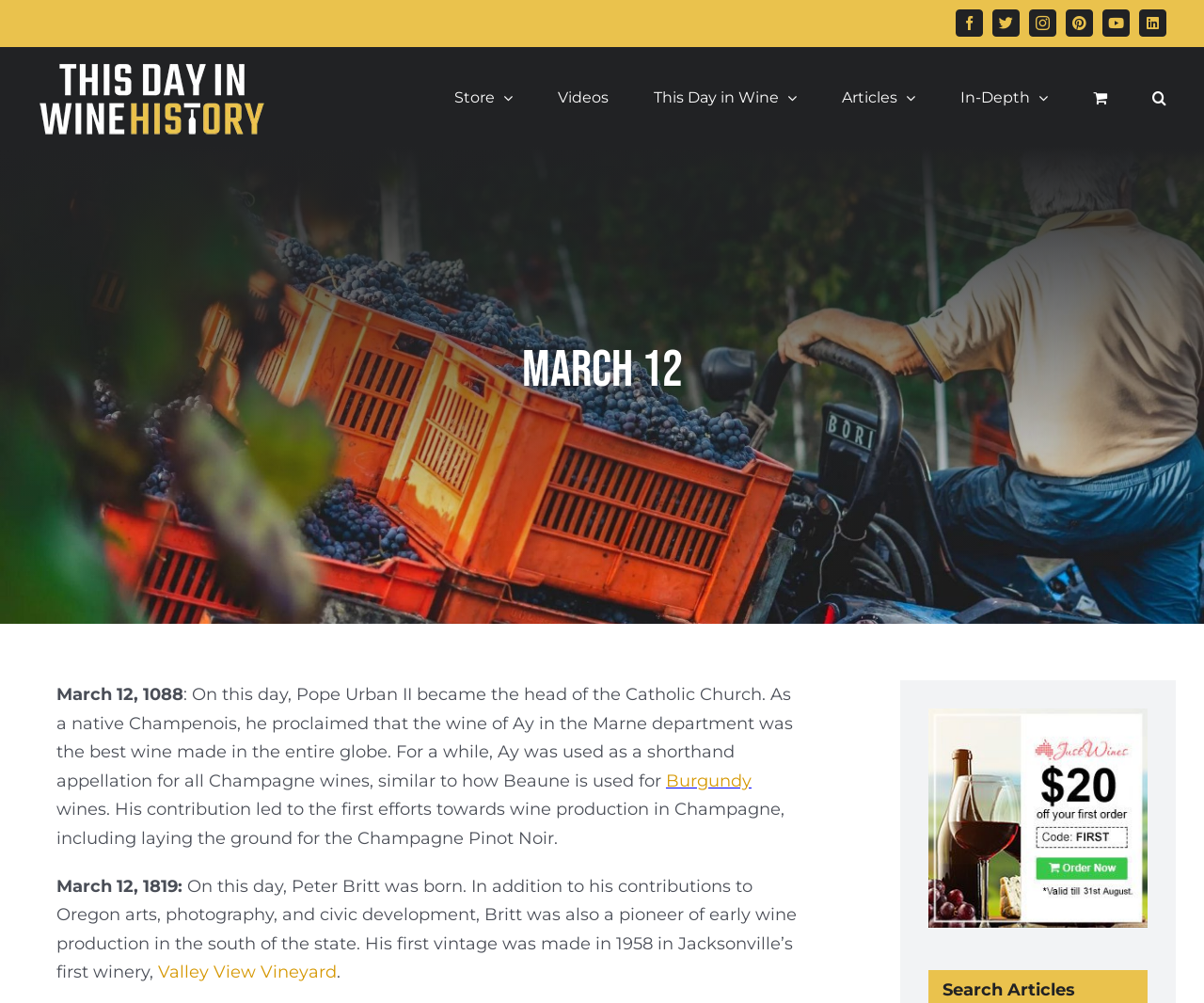Examine the image carefully and respond to the question with a detailed answer: 
How many social media links are available on the webpage?

I counted the social media links on the webpage, which include Facebook, Twitter, Instagram, Pinterest, YouTube, and LinkedIn. There are 6 social media links in total.